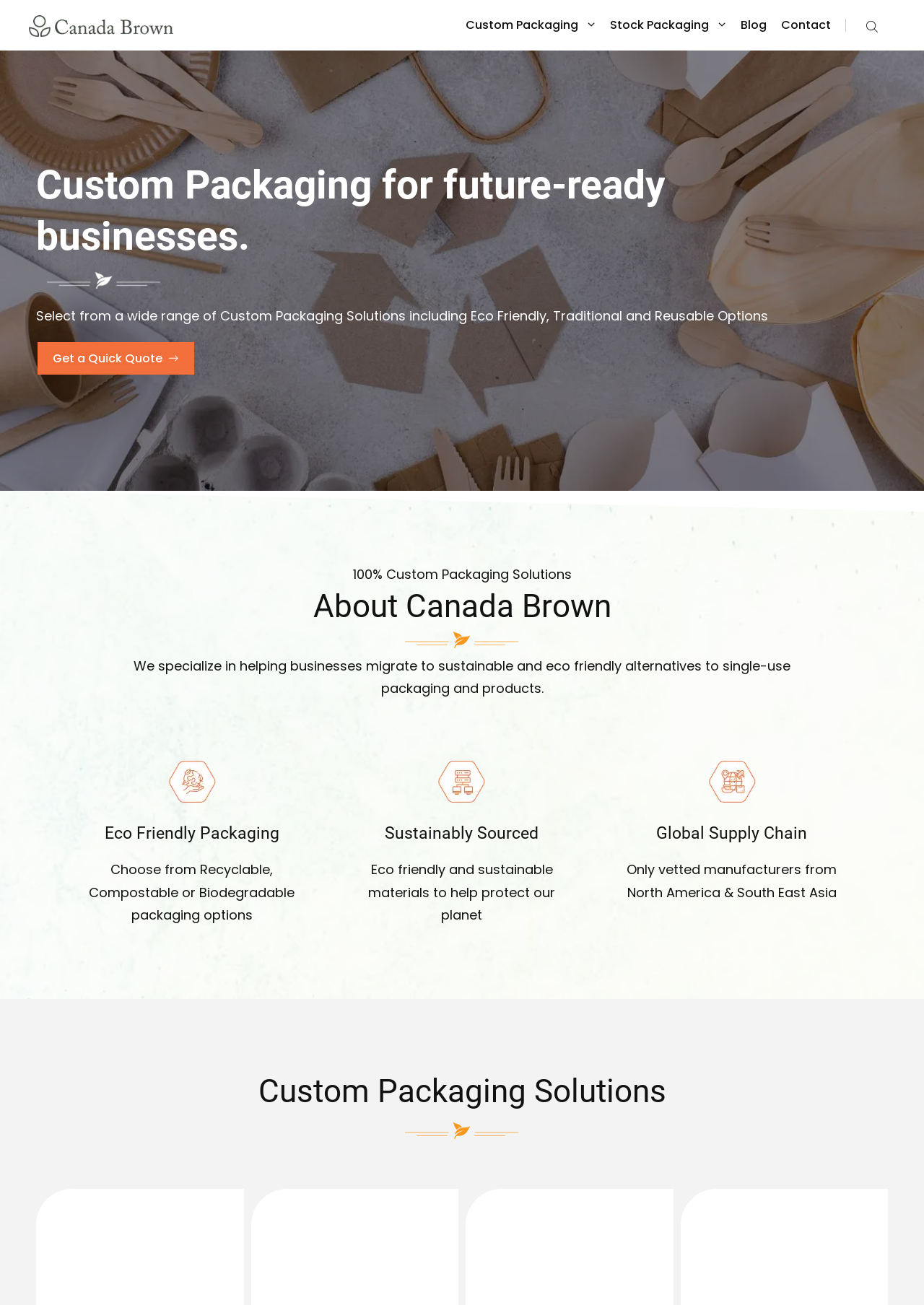Can you specify the bounding box coordinates of the area that needs to be clicked to fulfill the following instruction: "View Car Photos"?

None